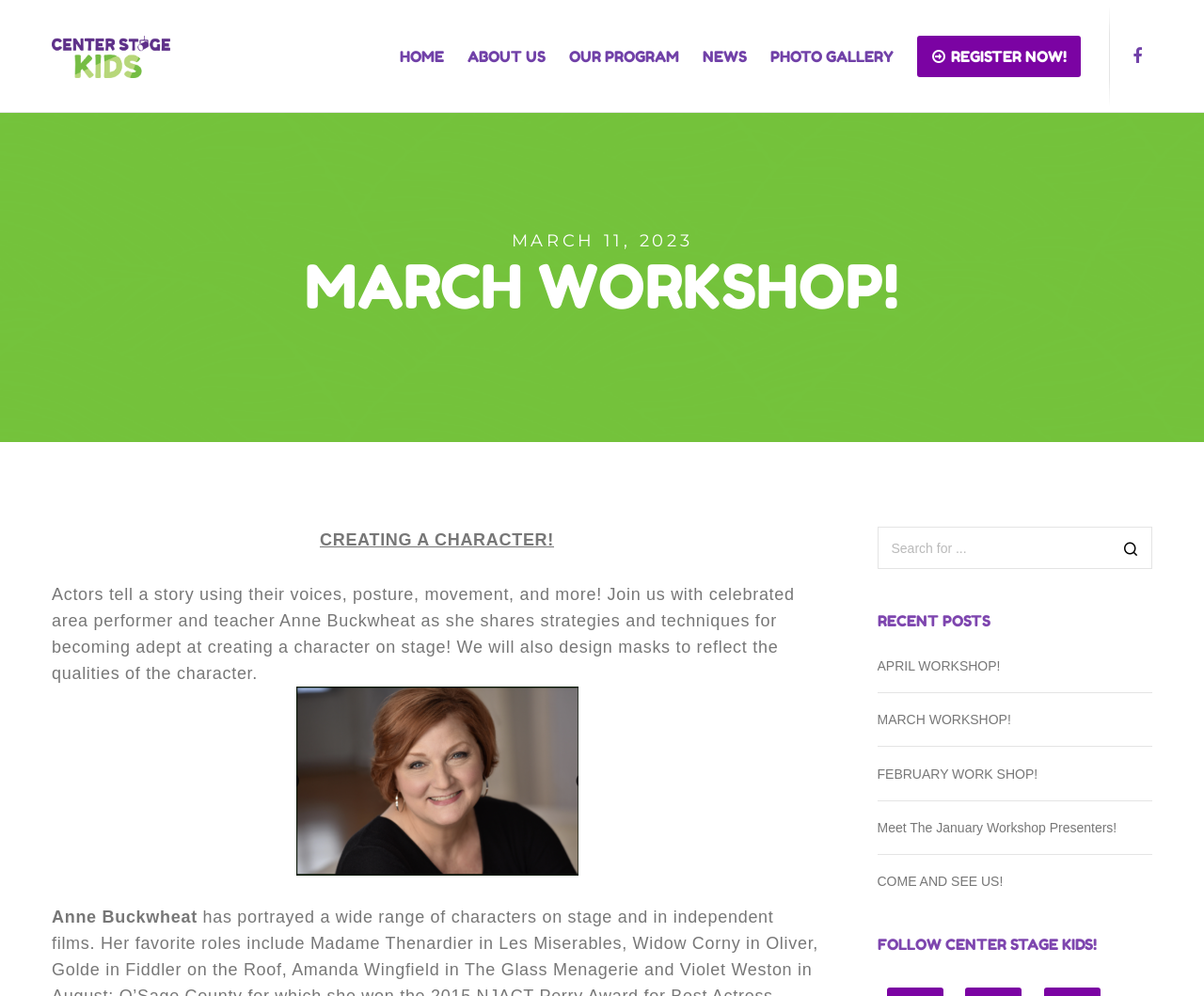Give a complete and precise description of the webpage's appearance.

The webpage is about Center Stage Kids, with a focus on their March workshop. At the top left, there is a logo image and a link to the organization's homepage. Above the logo, there is a navigation menu with links to various pages, including Home, About Us, Our Program, News, Photo Gallery, and Register Now.

Below the navigation menu, there is a table layout that occupies the entire width of the page. Within this layout, there is a heading that reads "MARCH WORKSHOP!" in large font. Below the heading, there is a date "MARCH 11, 2023" and a subheading "CREATING A CHARACTER!".

The main content of the page is a descriptive text about the workshop, which explains that it will be led by celebrated area performer and teacher Anne Buckwheat, and will cover strategies and techniques for creating a character on stage. The text also mentions that participants will design masks to reflect the qualities of the character.

To the right of the main content, there is a search box with a magnifying glass icon and a placeholder text "Search for...". Below the search box, there is a section titled "RECENT POSTS" with links to several recent workshop announcements, including April Workshop!, March Workshop!, February Work Shop!, Meet The January Workshop Presenters!, and COME AND SEE US!.

At the bottom right of the page, there is a call-to-action to follow Center Stage Kids.